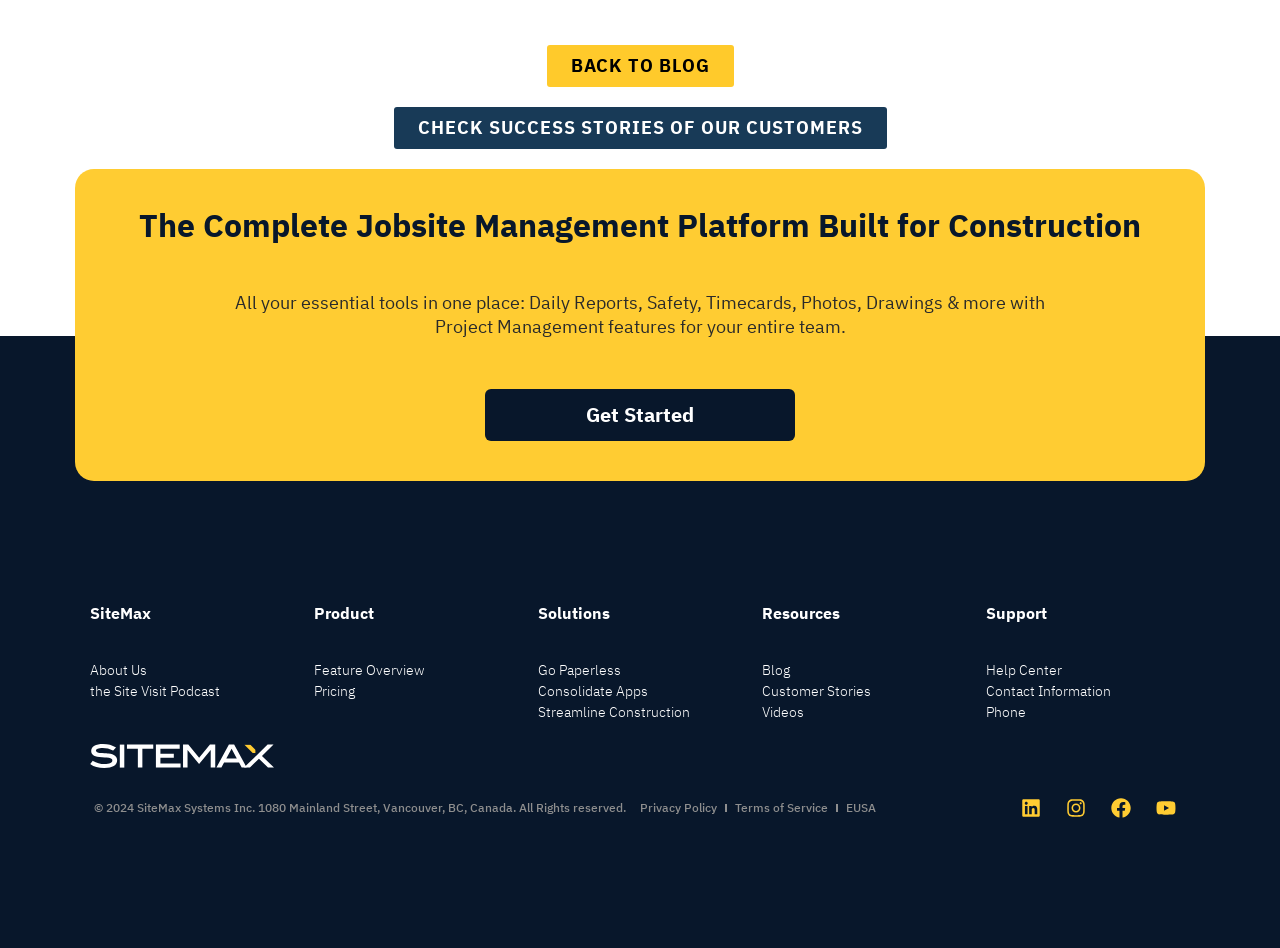What is the name of the company?
Could you please answer the question thoroughly and with as much detail as possible?

The company name can be found in the top section of the webpage, where it says 'SiteMax' in a prominent font.